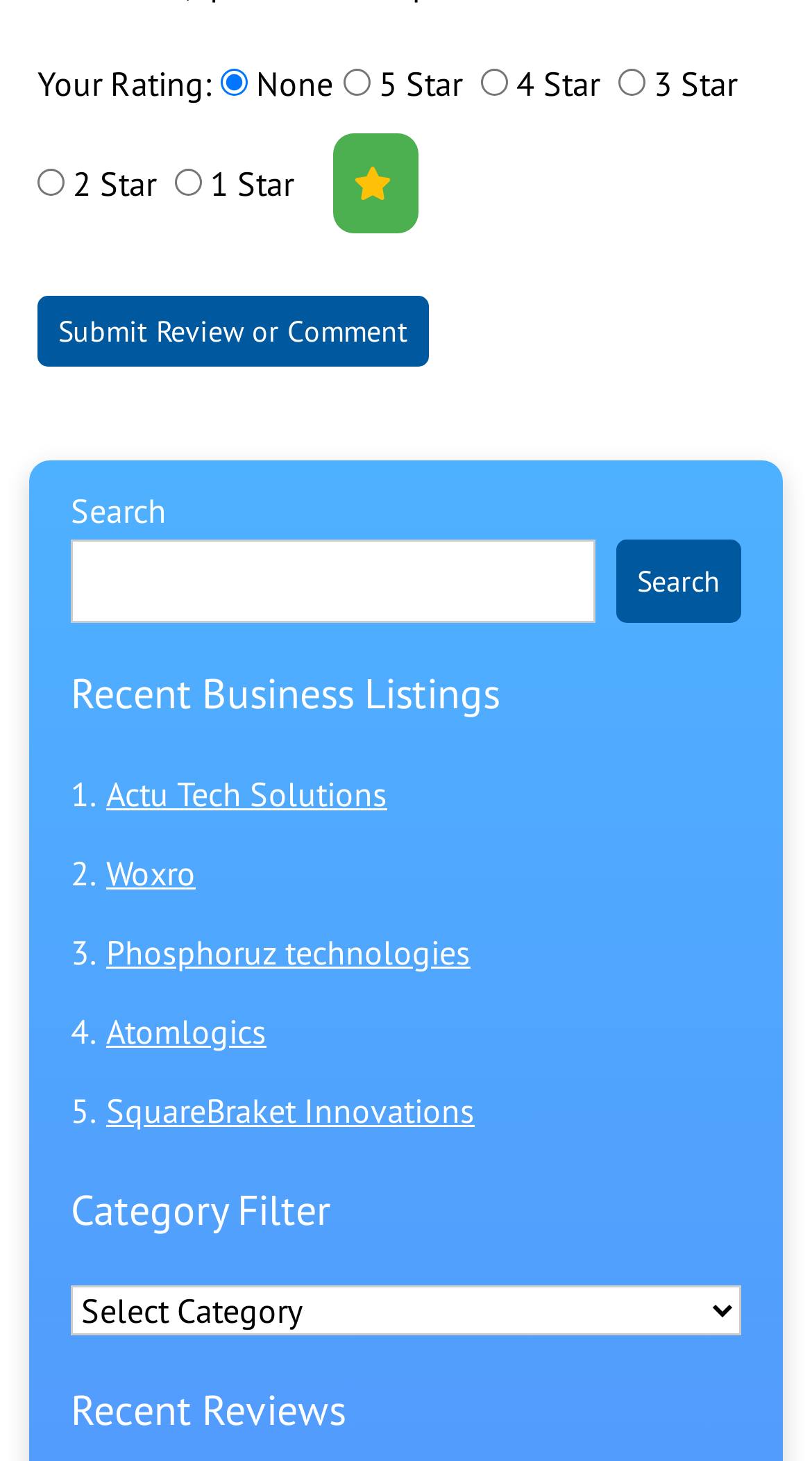Using the provided element description: "name="submit" value="Submit Review or Comment"", determine the bounding box coordinates of the corresponding UI element in the screenshot.

[0.046, 0.203, 0.528, 0.251]